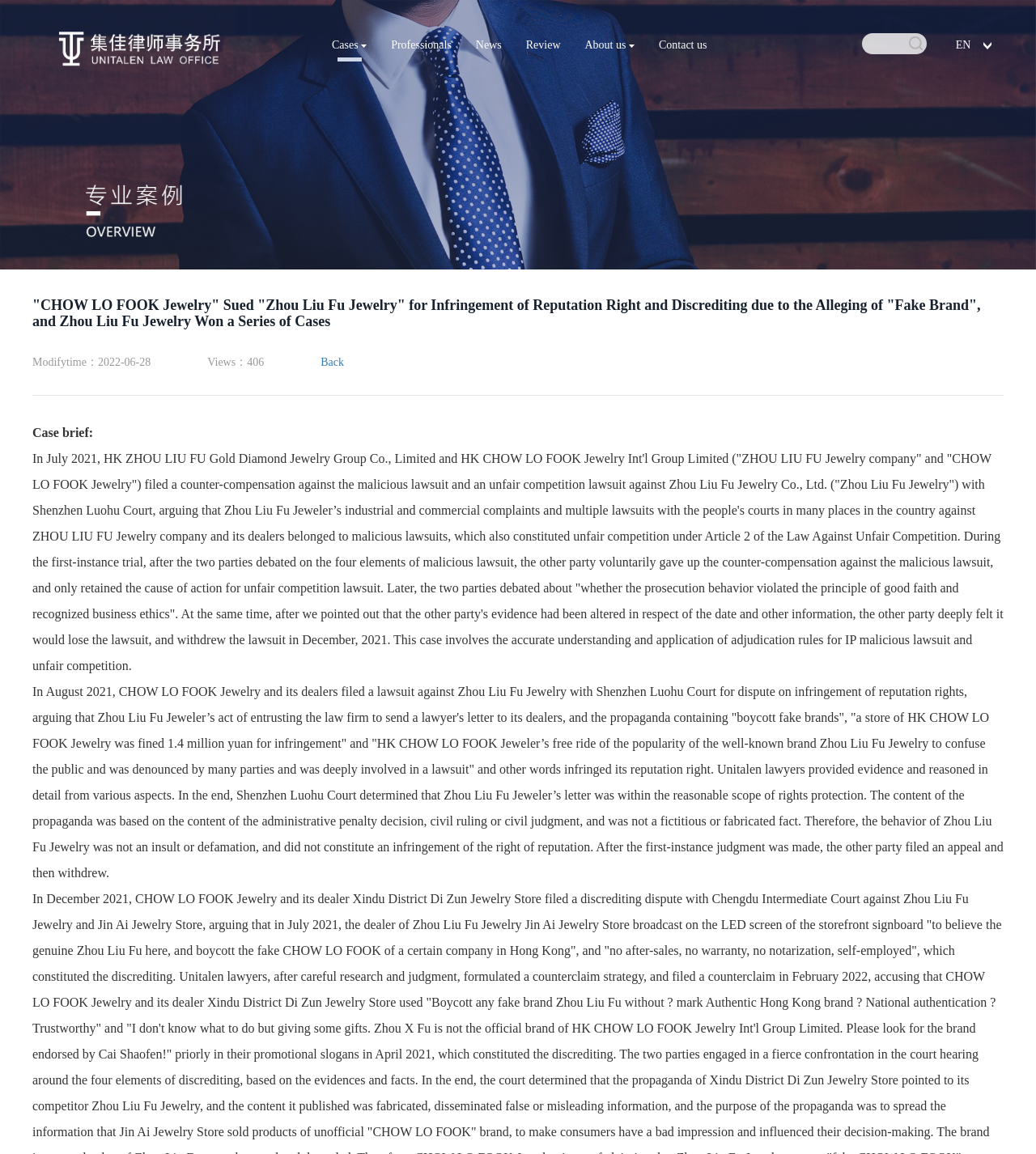Locate the bounding box coordinates of the clickable part needed for the task: "Click the 'Back' link".

[0.309, 0.309, 0.332, 0.319]